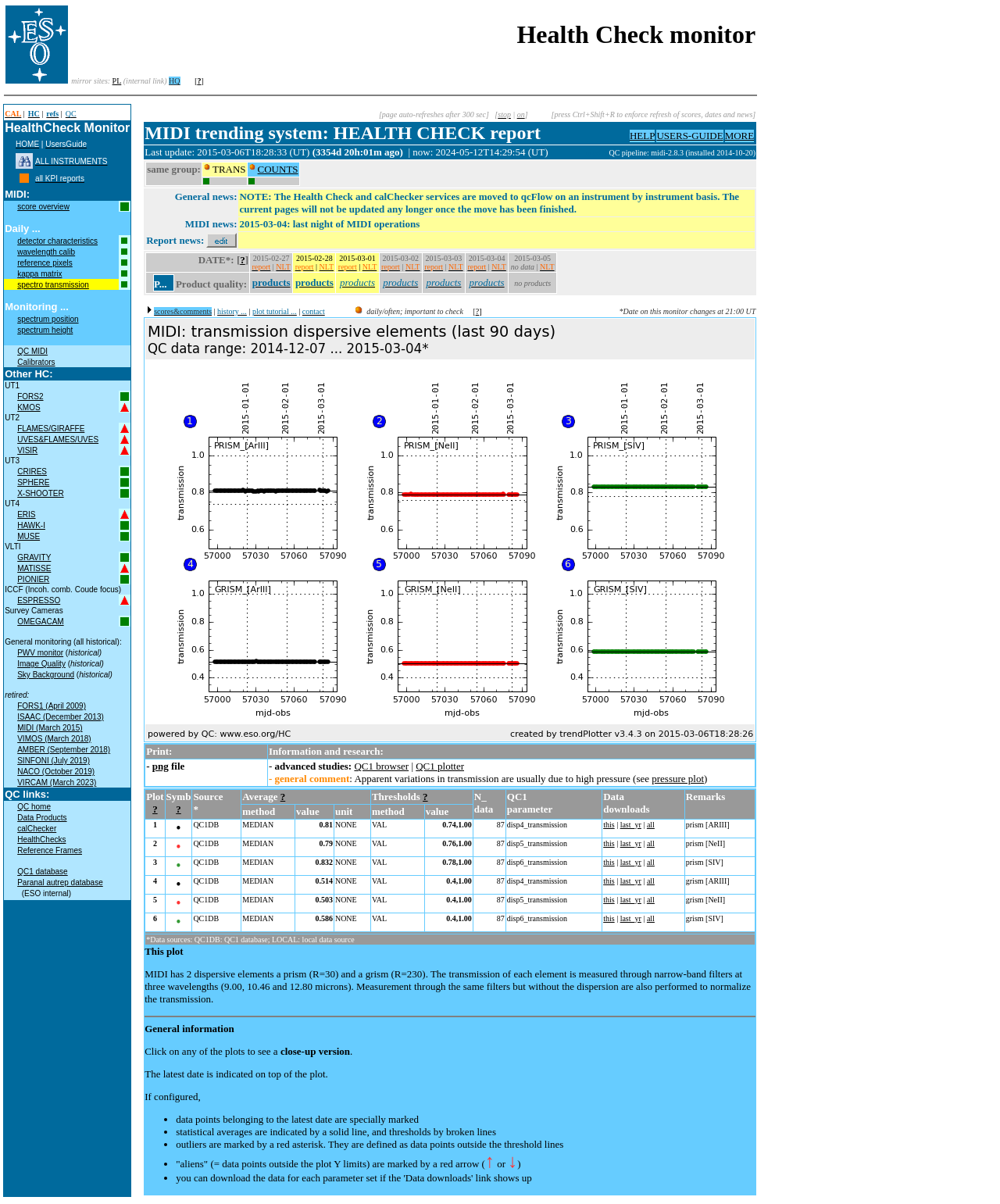Give a one-word or phrase response to the following question: How many links are there in the first table cell?

4